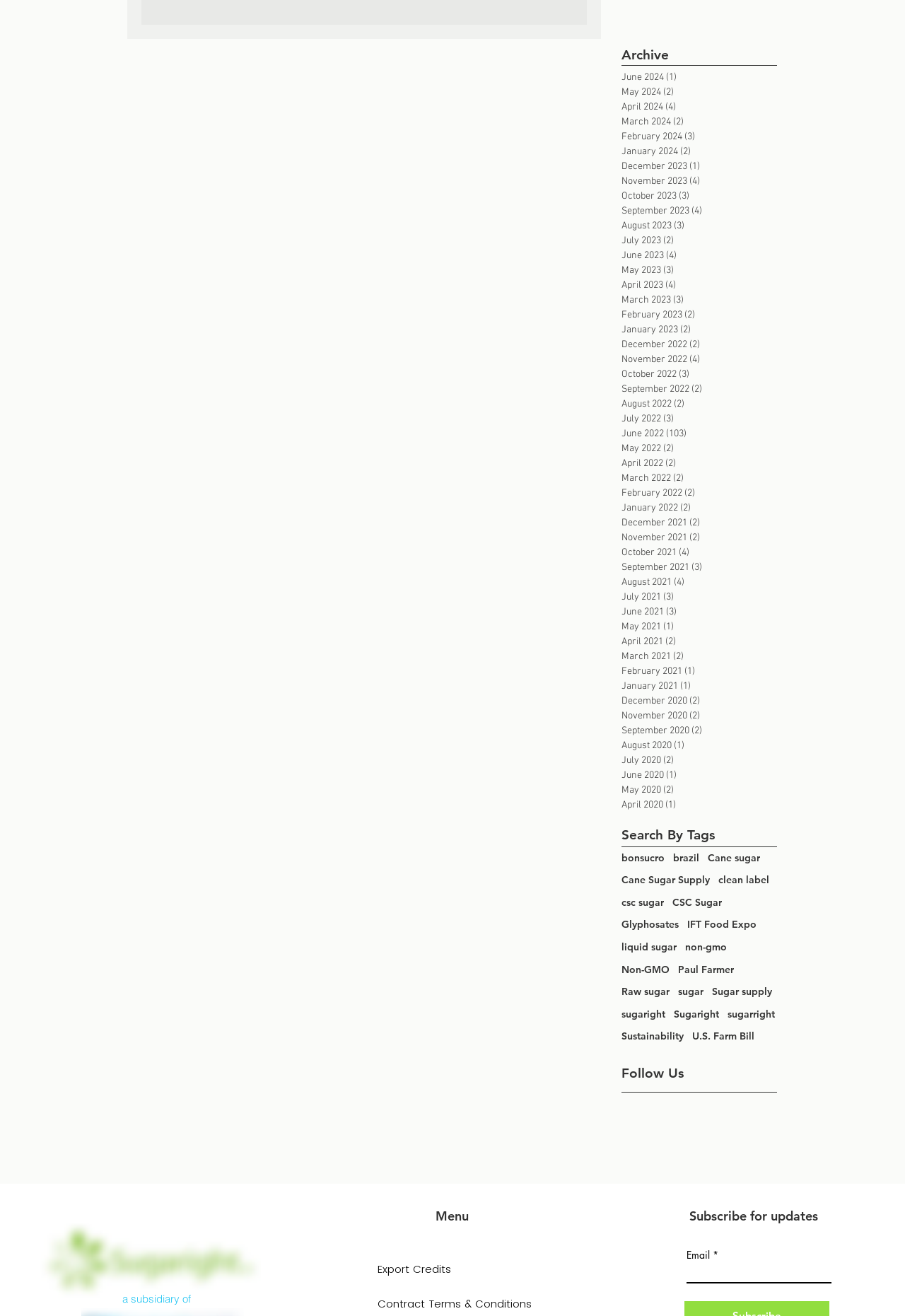Please identify the bounding box coordinates of the clickable region that I should interact with to perform the following instruction: "Subscribe to the newsletter". The coordinates should be expressed as four float numbers between 0 and 1, i.e., [left, top, right, bottom].

None